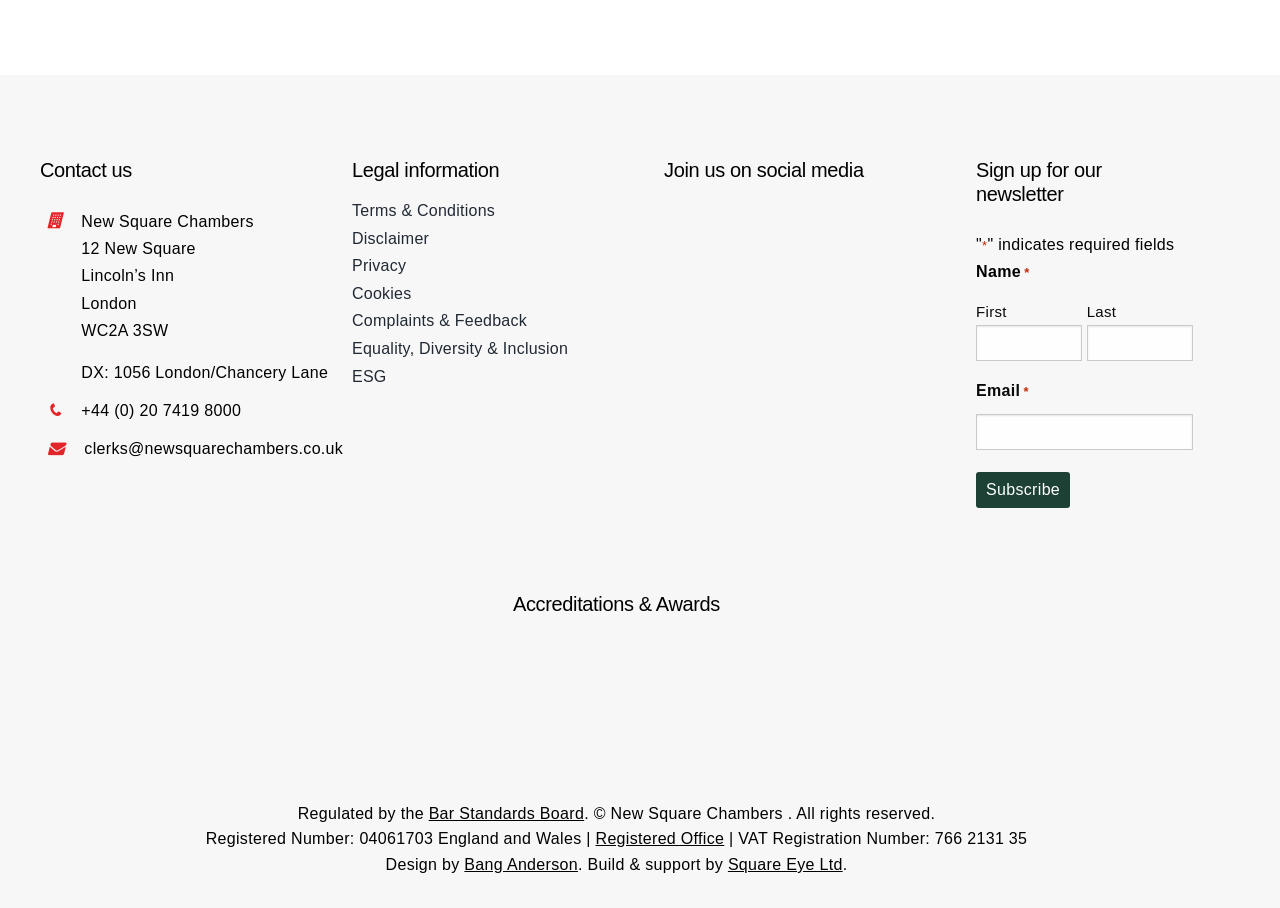Who designed the website?
Answer the question with a detailed and thorough explanation.

I found the static text element 'Design by' followed by a link element 'Bang Anderson' at the bottom of the webpage, which indicates that Bang Anderson designed the website.